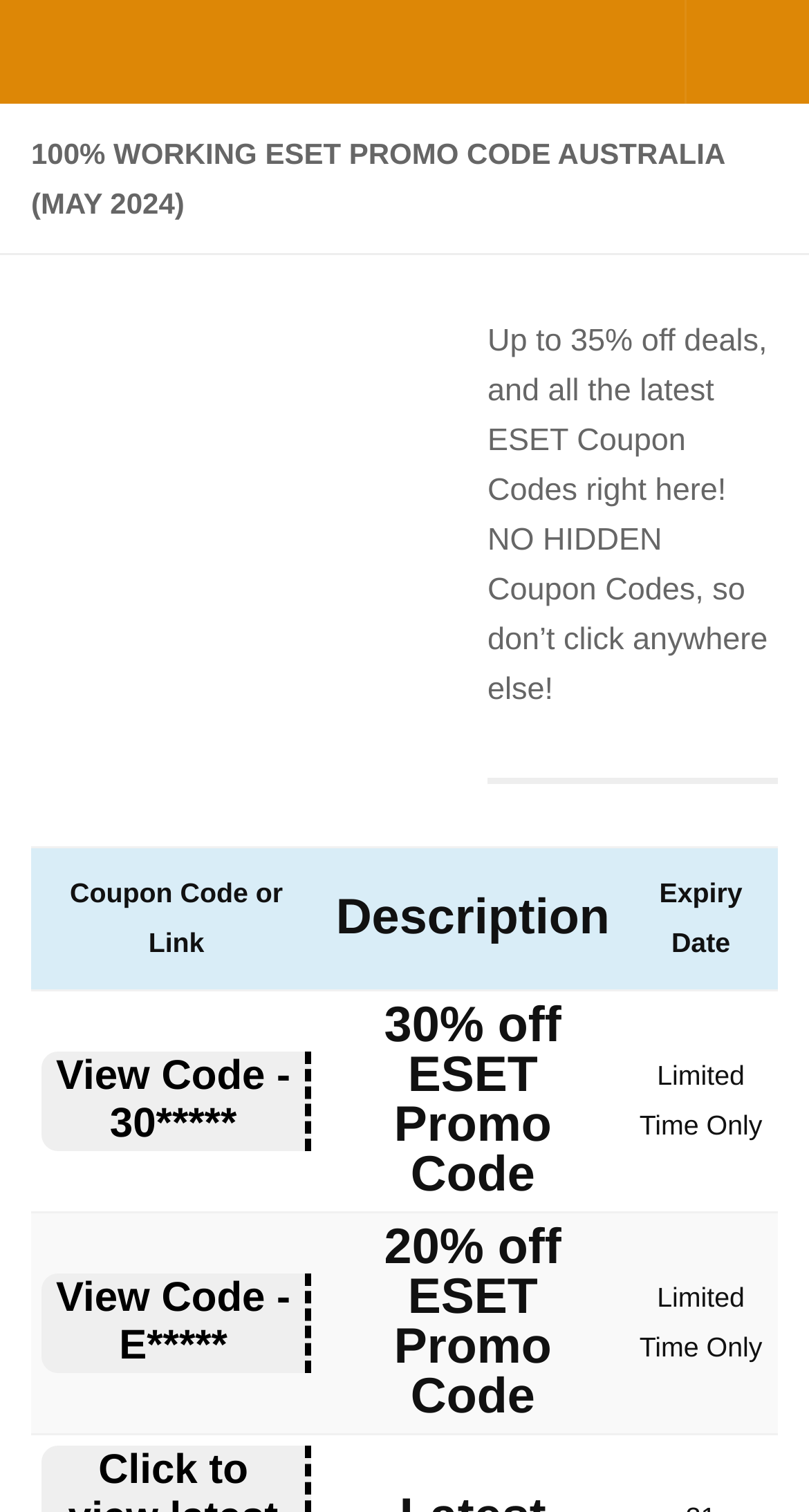Refer to the screenshot and answer the following question in detail:
What is the status of the coupon codes?

I examined the expiry date column and found that both coupon codes have a status of 'Limited Time Only', indicating that they are only valid for a limited time.